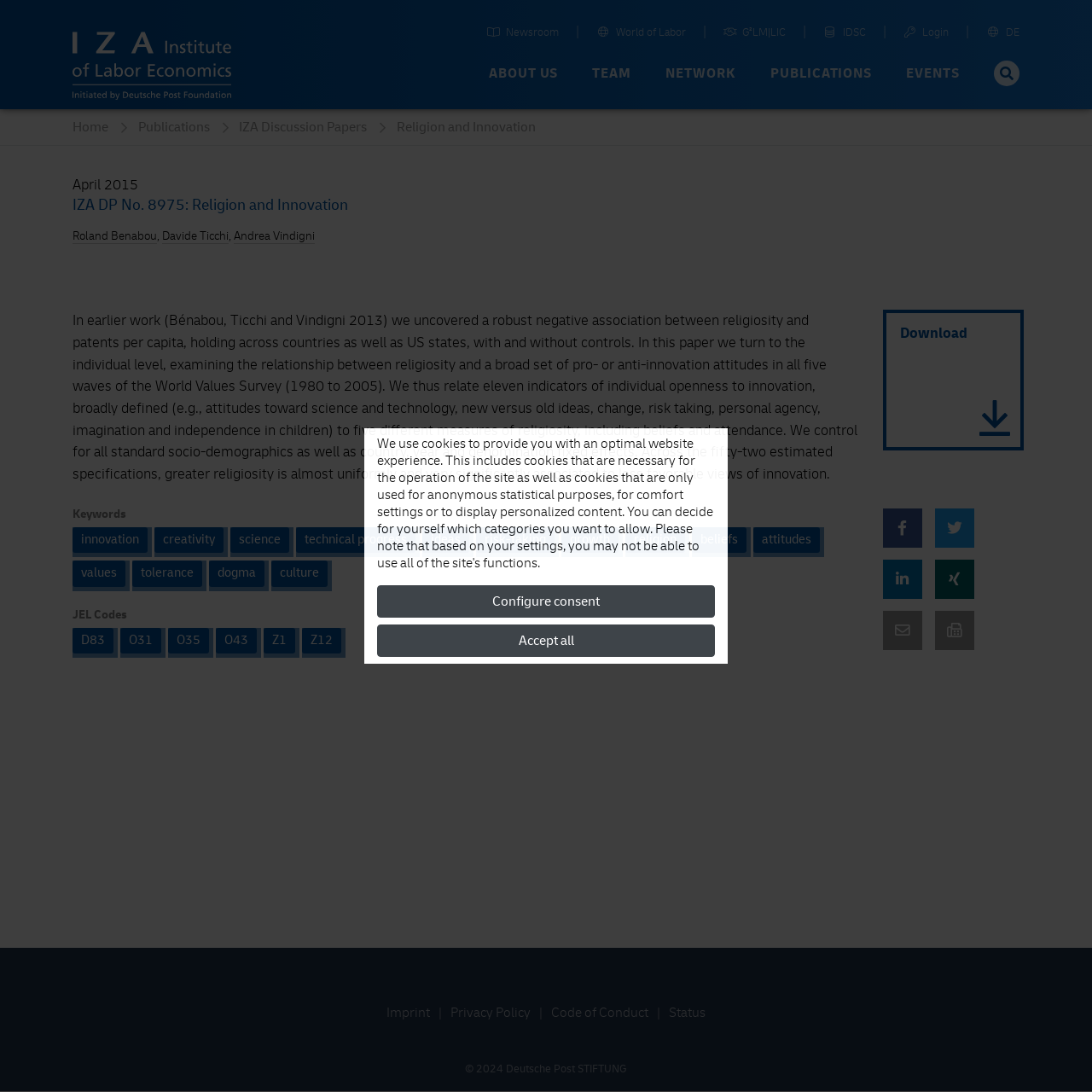Using the given element description, provide the bounding box coordinates (top-left x, top-left y, bottom-right x, bottom-right y) for the corresponding UI element in the screenshot: parent_node: Newsroom

[0.066, 0.029, 0.212, 0.078]